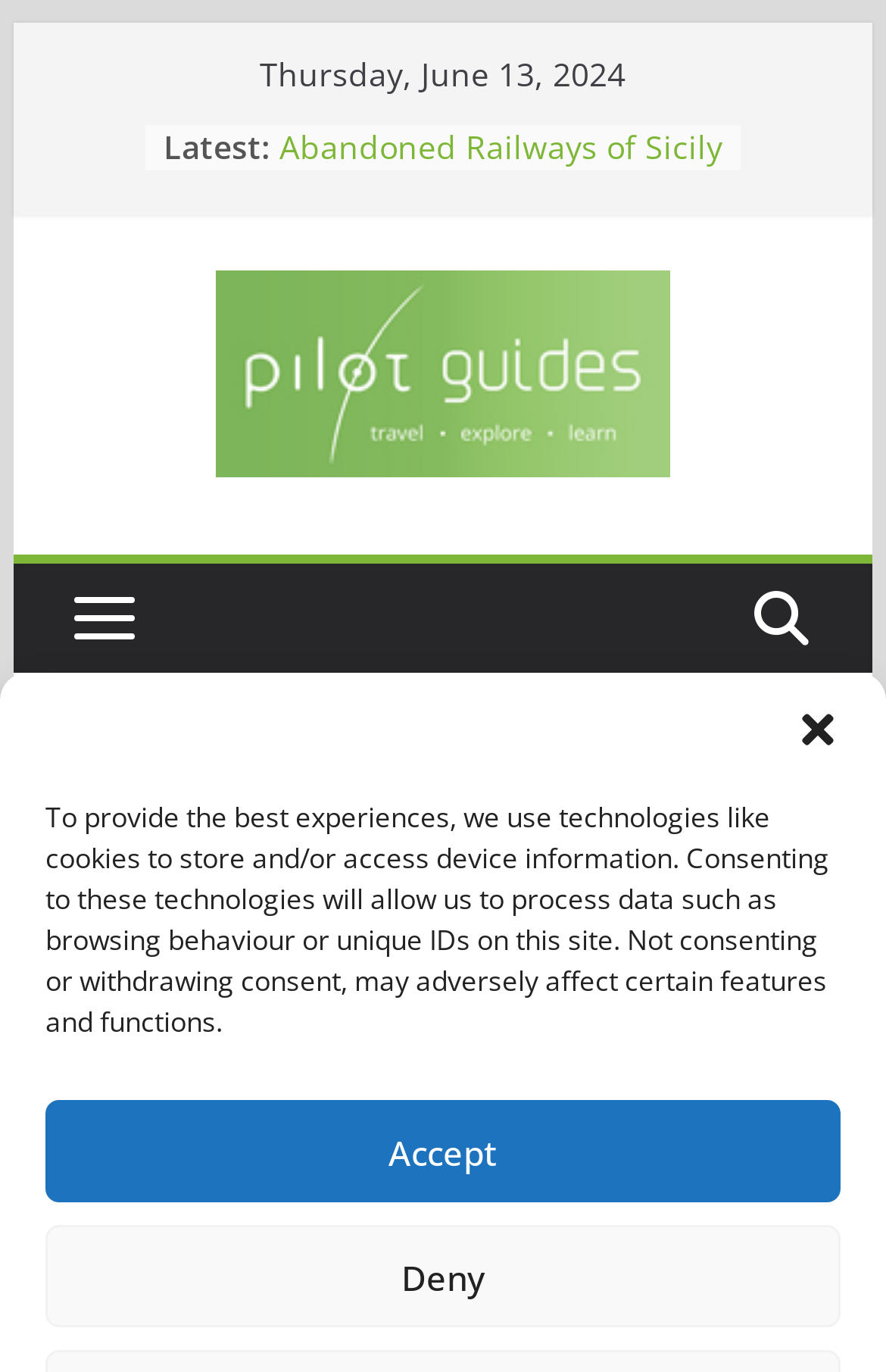Determine the bounding box coordinates of the UI element described below. Use the format (top-left x, top-left y, bottom-right x, bottom-right y) with floating point numbers between 0 and 1: PUBLICATIONS

None